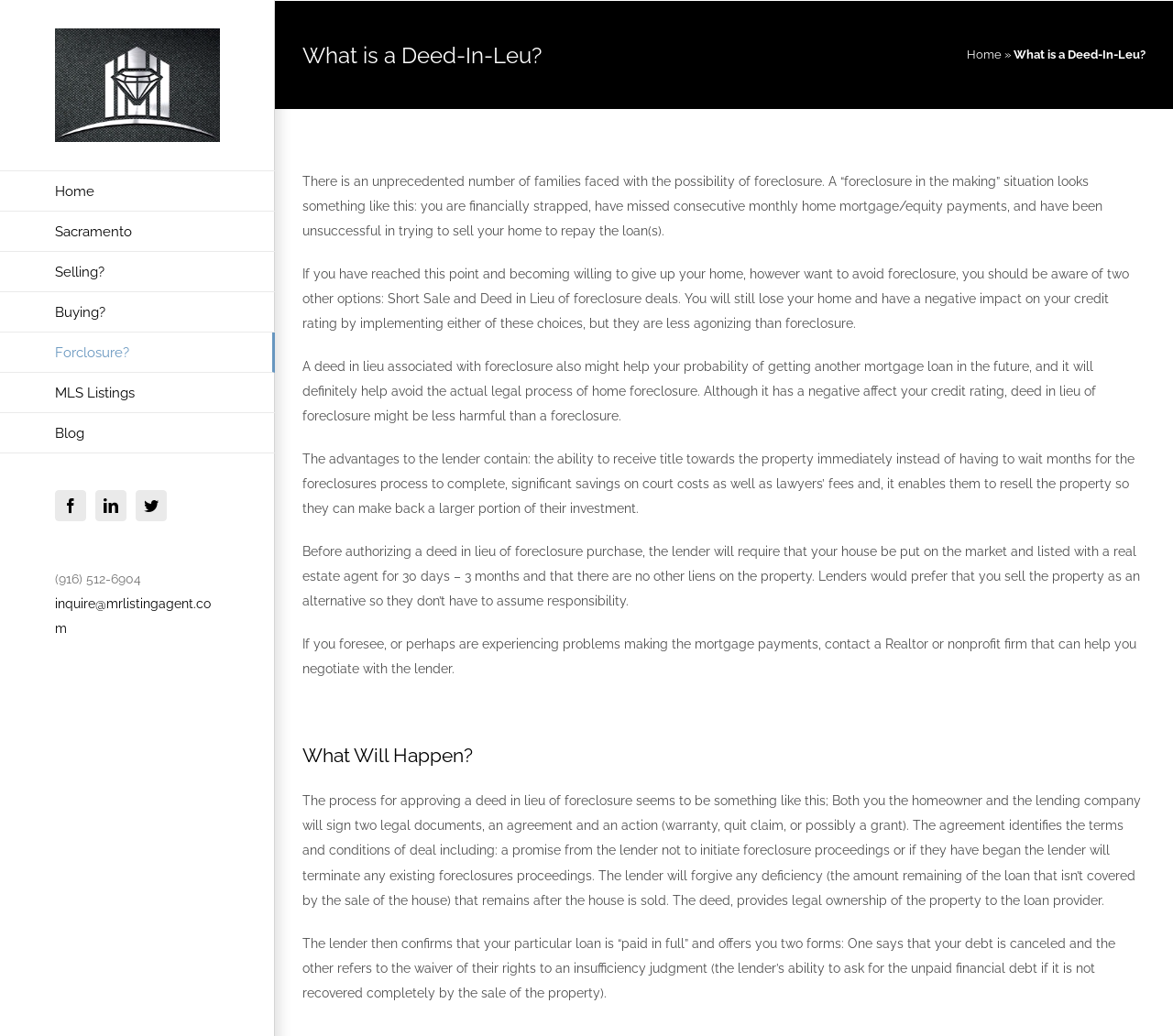Provide the bounding box coordinates for the area that should be clicked to complete the instruction: "View PHOTO GALLERIES".

None